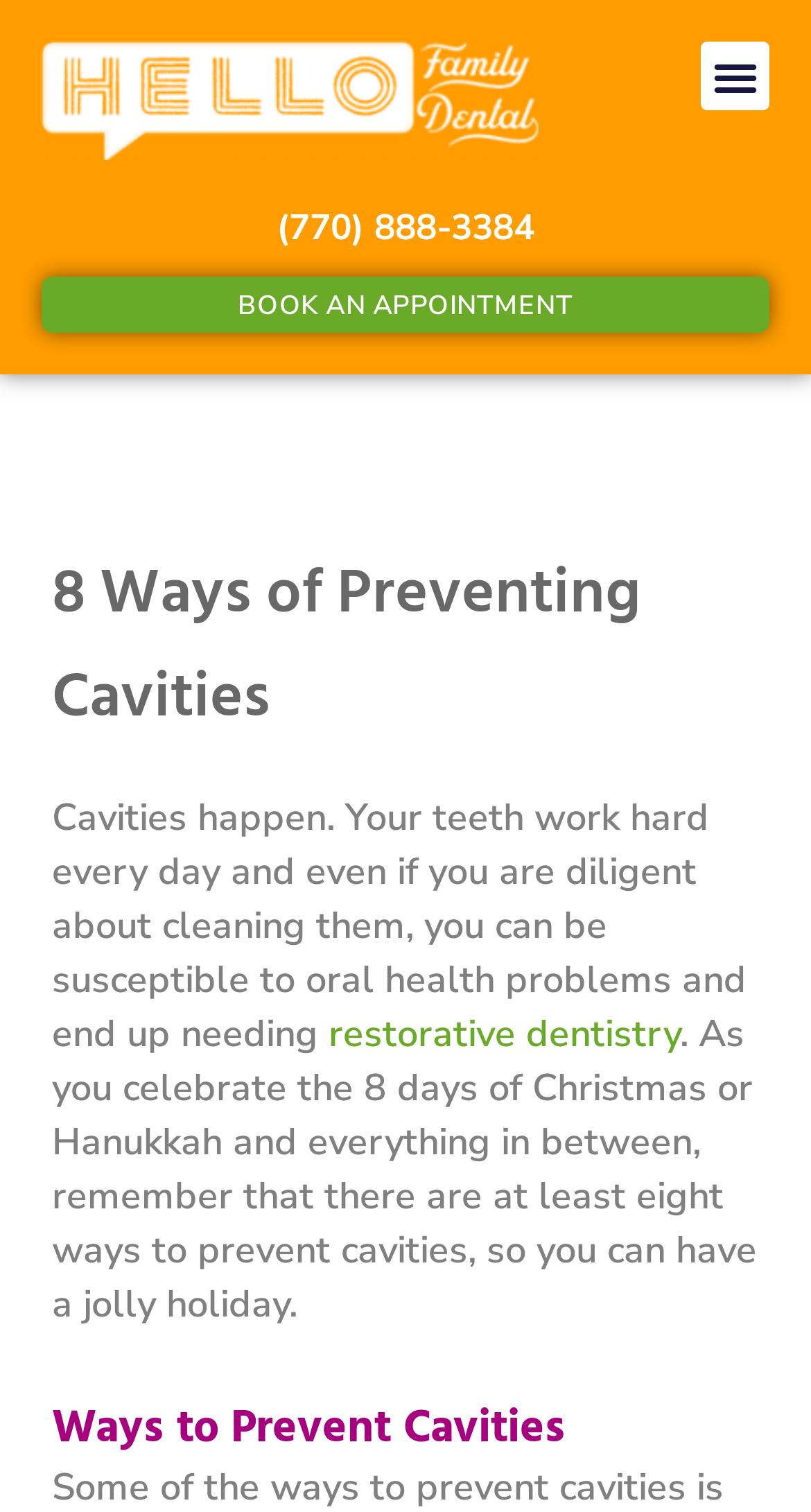Generate an in-depth caption that captures all aspects of the webpage.

The webpage is about preventing cavities and oral health. At the top left, there is a logo of "Hello Family White" with a link to the homepage. Next to it, on the top right, there is a menu toggle button. Below the logo, there is a phone number "(770) 888-3384" and a call-to-action button "BOOK AN APPOINTMENT" that spans across the top of the page.

The main content of the page starts with a heading "8 Ways of Preventing Cavities" followed by a paragraph of text that explains how cavities can happen despite regular cleaning. The text also mentions the importance of oral health during the holiday season.

There is a link to "restorative dentistry" within the paragraph, which is positioned near the middle of the page. Below the paragraph, there is a subheading "Ways to Prevent Cavities" that marks the start of the main content.